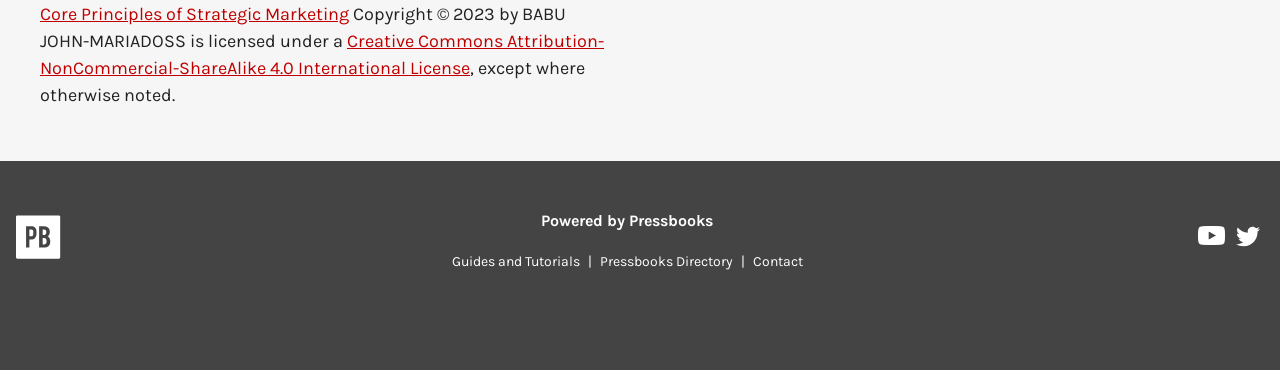Please pinpoint the bounding box coordinates for the region I should click to adhere to this instruction: "Go to Home page".

None